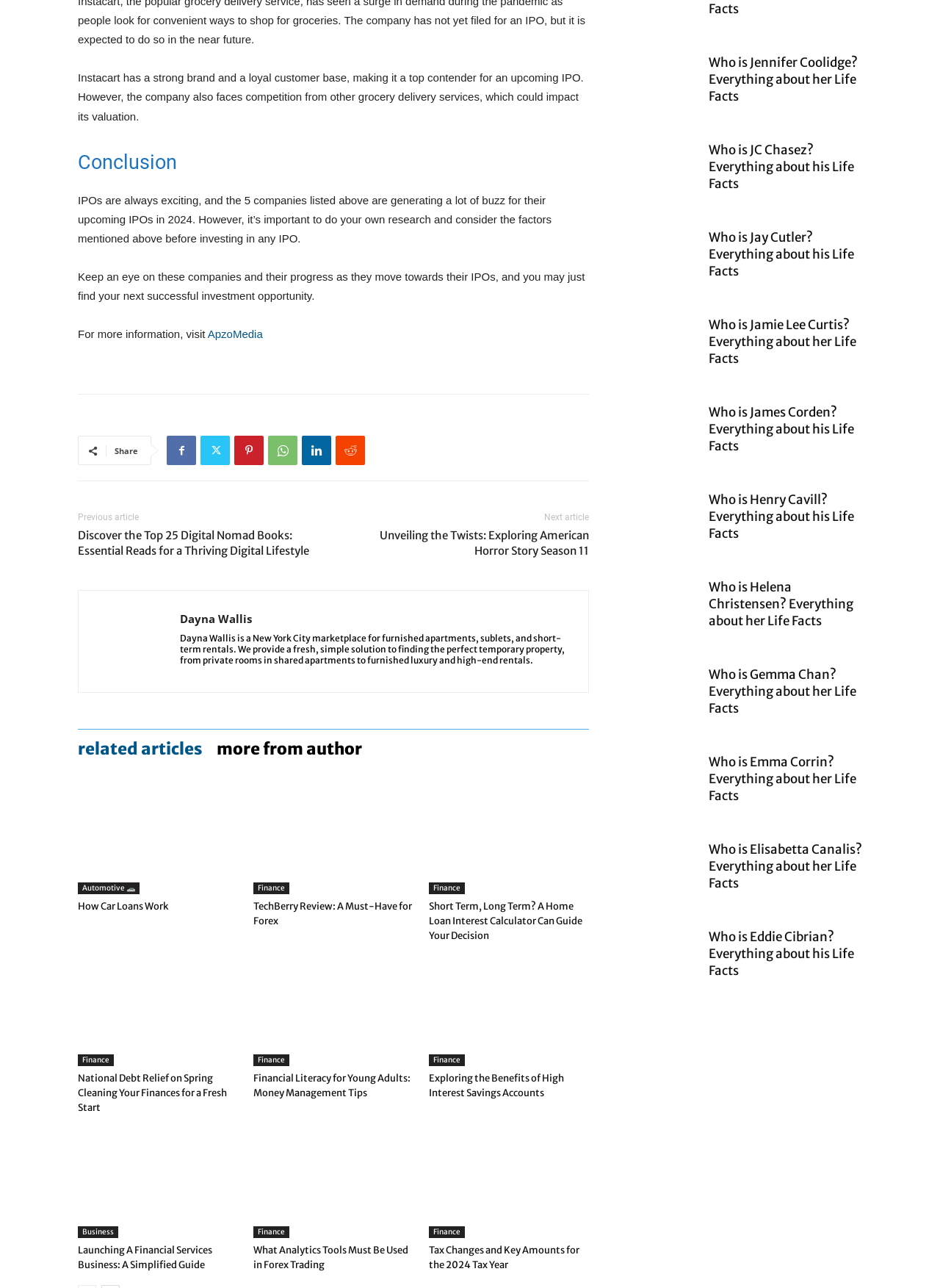Respond concisely with one word or phrase to the following query:
What is the category of the article 'TechBerry Review: A Must-Have for Forex'?

Finance